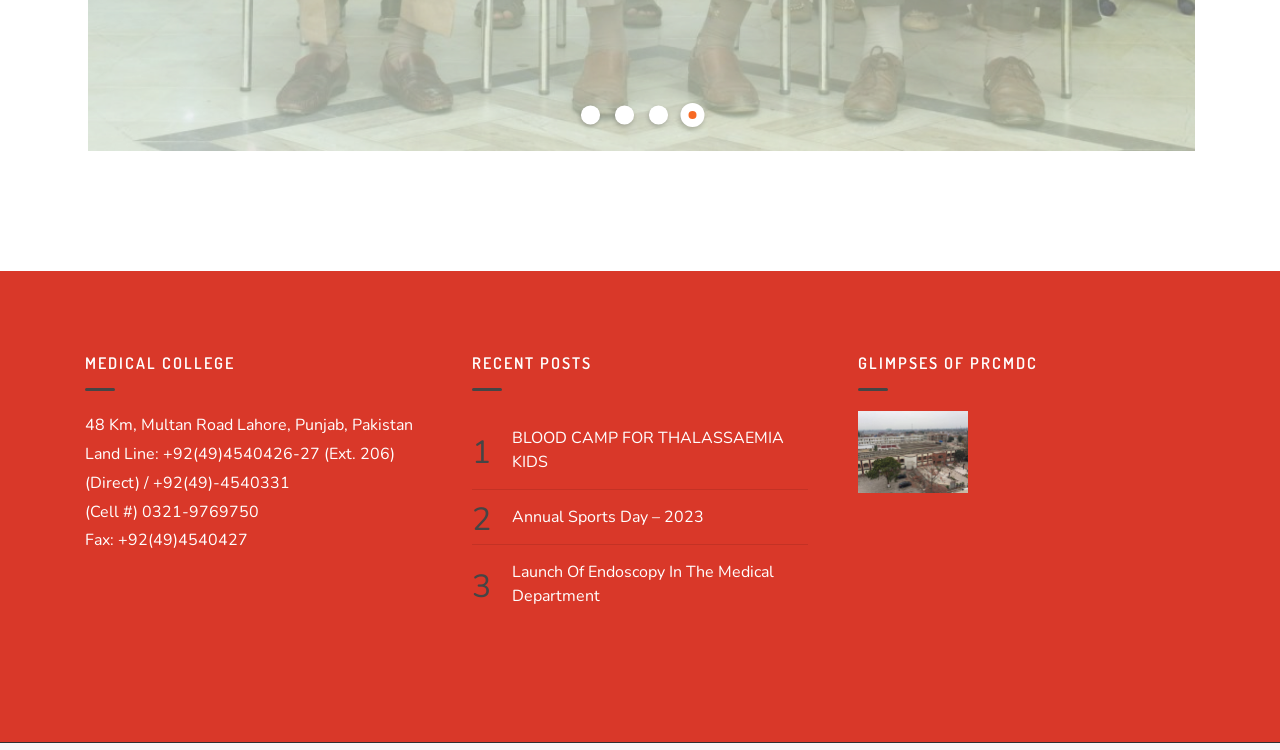Give a short answer using one word or phrase for the question:
How many images are there in the 'GLIMPSES OF PRCMDC' section?

5